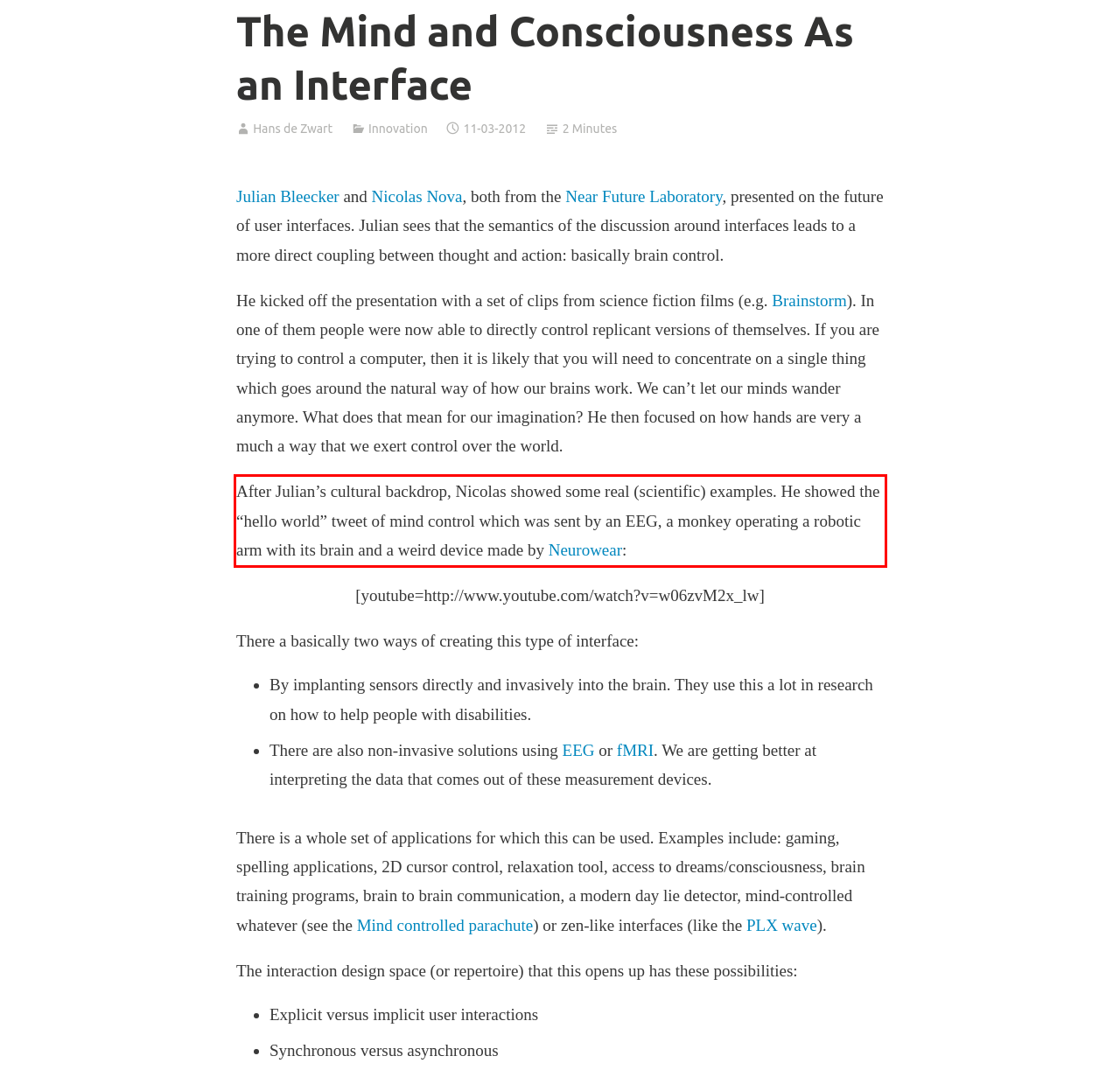Please recognize and transcribe the text located inside the red bounding box in the webpage image.

After Julian’s cultural backdrop, Nicolas showed some real (scientific) examples. He showed the “hello world” tweet of mind control which was sent by an EEG, a monkey operating a robotic arm with its brain and a weird device made by Neurowear: